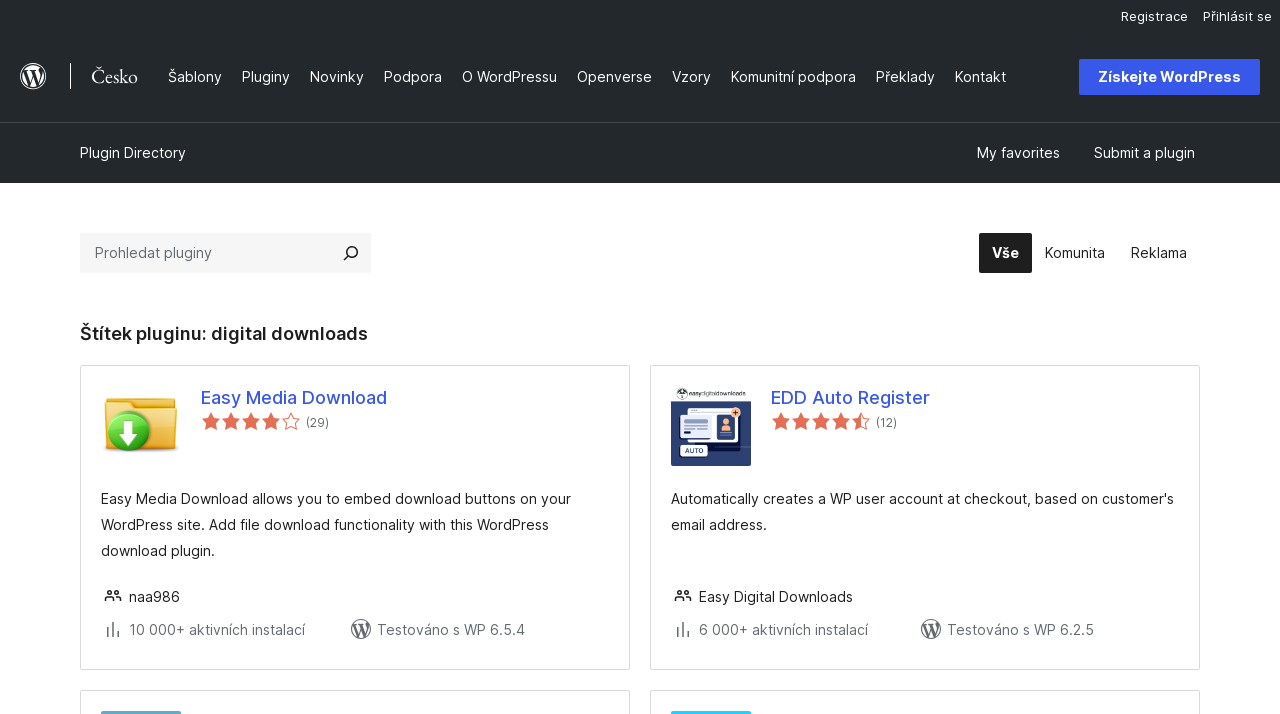Construct a comprehensive caption that outlines the webpage's structure and content.

This webpage is a plugin directory page on WordPress.org, specifically showcasing plugins categorized under "digital downloads". At the top, there is a menu with options to log in or register, followed by a WordPress.org logo and a "Česko" text. Below this, there are several links to other sections of the website, including "Šablony", "Pluginy", "Novinky", and more.

The main content of the page is divided into two sections. On the left, there is a search bar with a "Prohledat pluginy" button, and a category menu with options like "Vše", "Komunita", and "Reklama". On the right, there are two plugin listings, each with a heading, rating, and short description. The first plugin is "Easy Media Download", which allows users to embed download buttons on their WordPress site. The second plugin is "EDD Auto Register", with a similar layout and design.

Each plugin listing includes a rating system with stars, the number of reviews, and a short description of the plugin's functionality. Below each plugin listing, there is a footer section with additional information, such as the number of active installations and the WordPress version it was tested with.

Overall, the page is designed to help users browse and discover plugins related to digital downloads, with a clean and organized layout that makes it easy to find and compare different plugins.